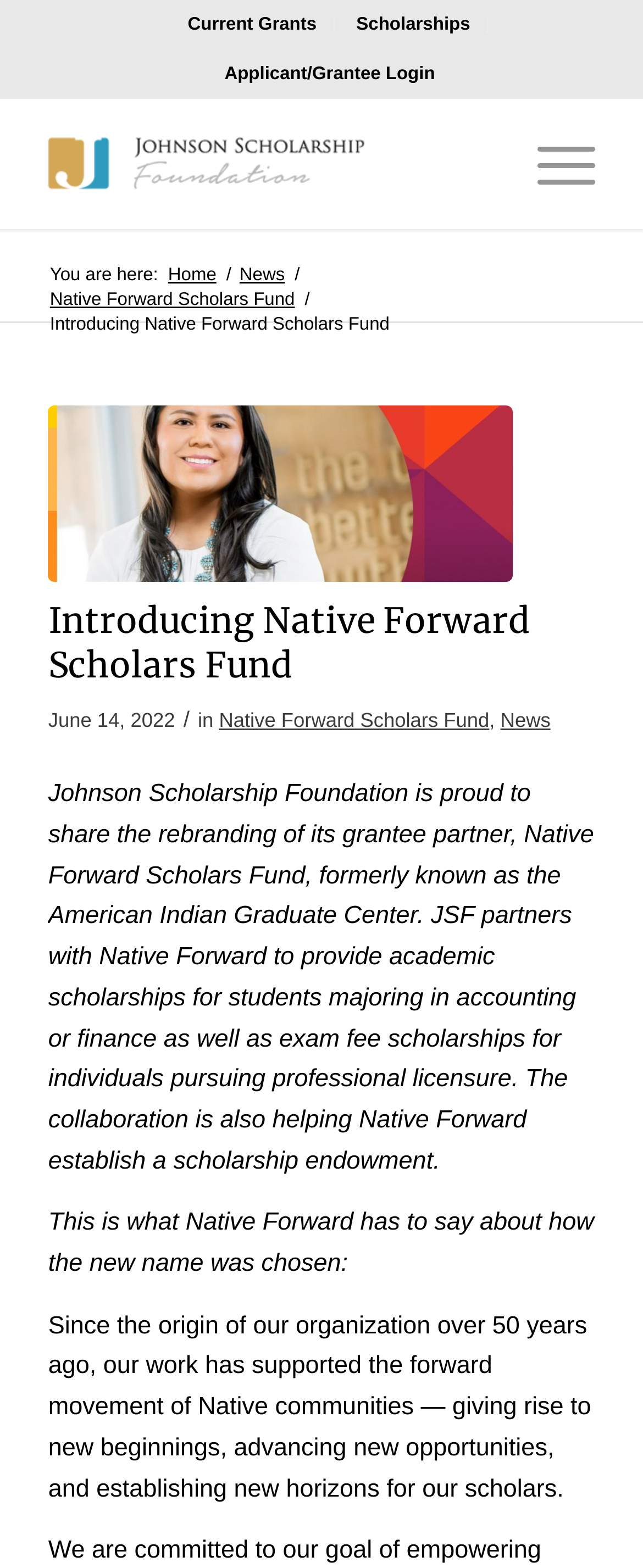Determine the bounding box coordinates of the region I should click to achieve the following instruction: "Read about Native Forward Scholars Fund". Ensure the bounding box coordinates are four float numbers between 0 and 1, i.e., [left, top, right, bottom].

[0.07, 0.184, 0.466, 0.2]